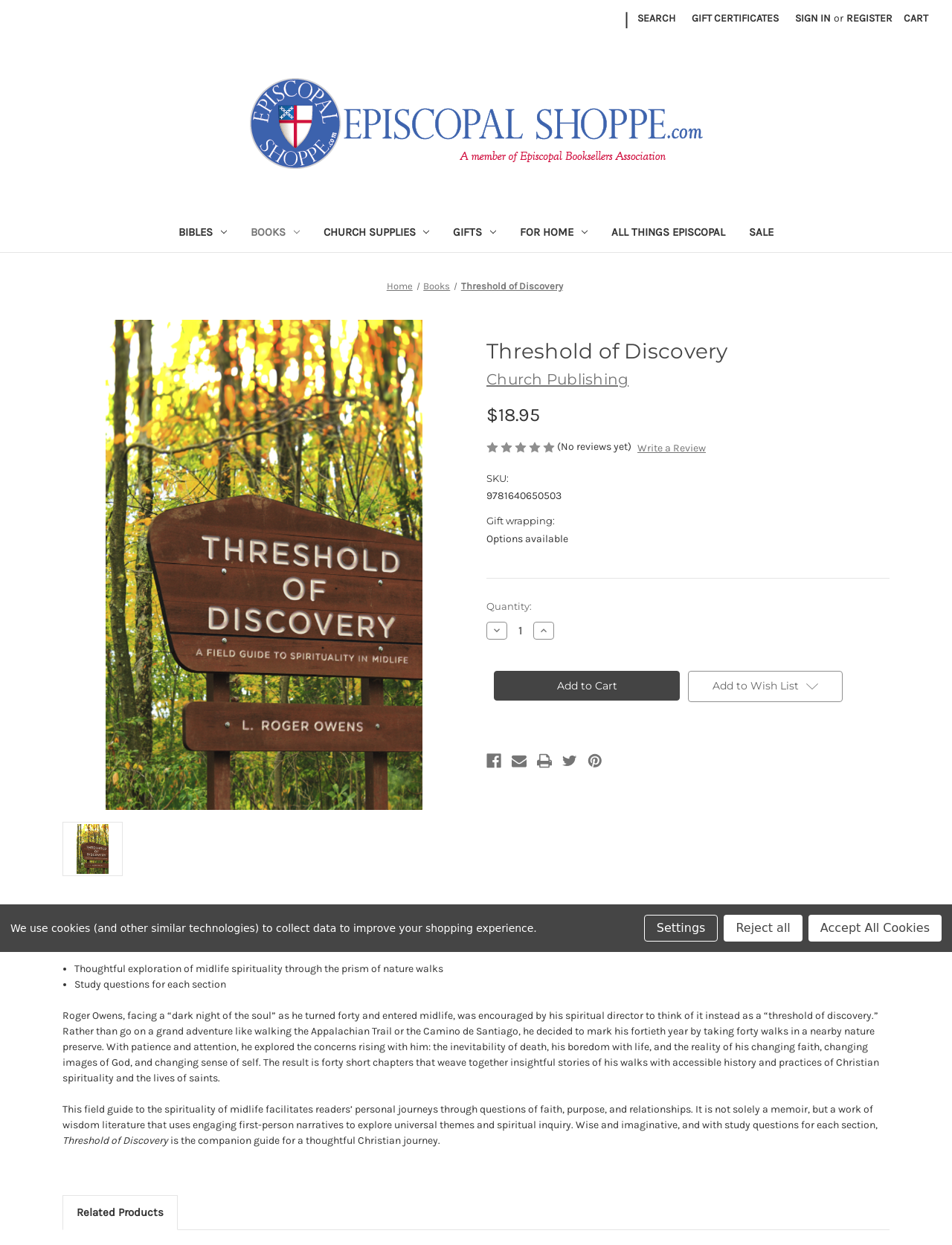What is the SKU of the Threshold of Discovery book?
Respond with a short answer, either a single word or a phrase, based on the image.

9781640650503